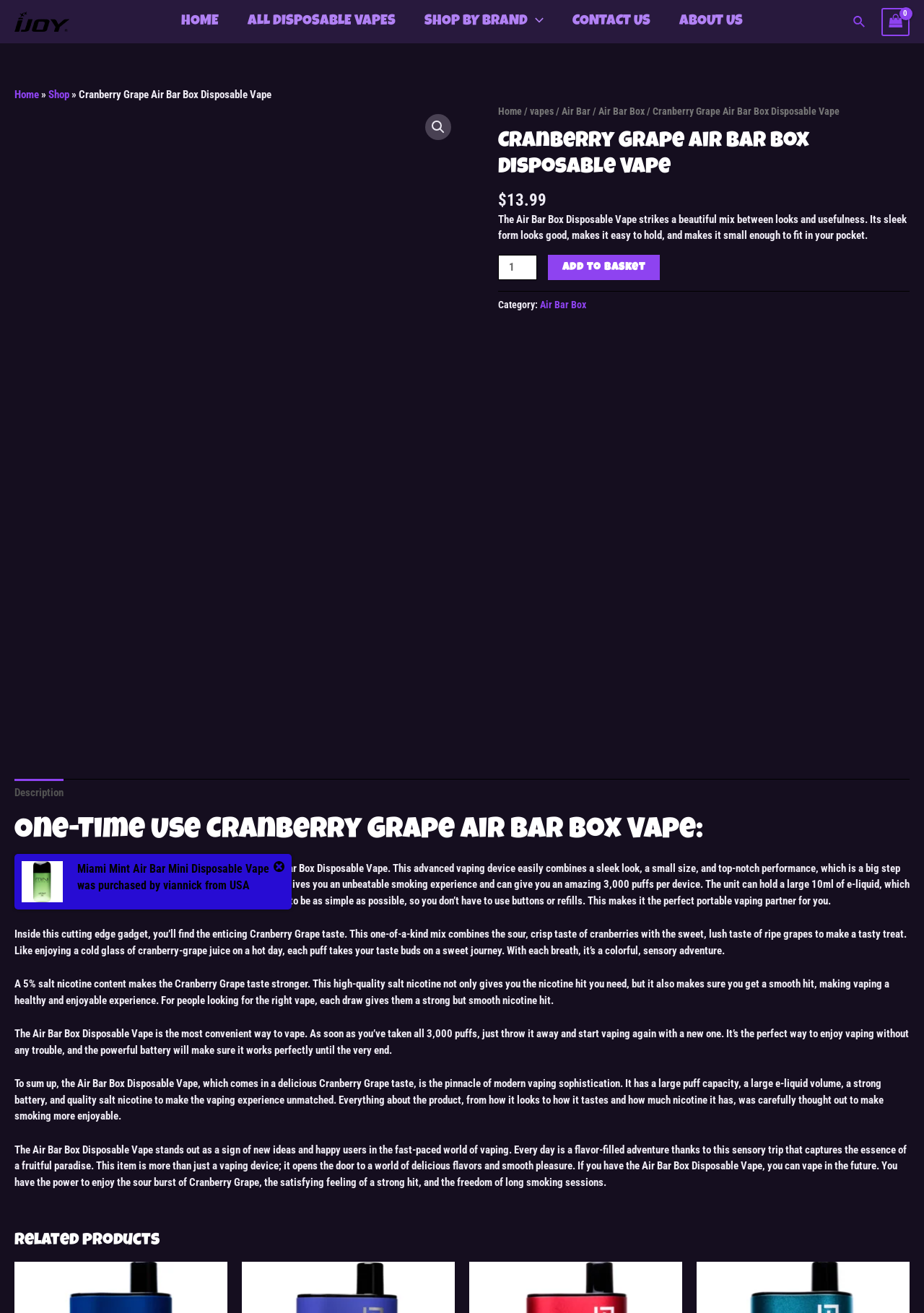Please identify the bounding box coordinates for the region that you need to click to follow this instruction: "View the 'Description' tab".

[0.016, 0.593, 0.069, 0.614]